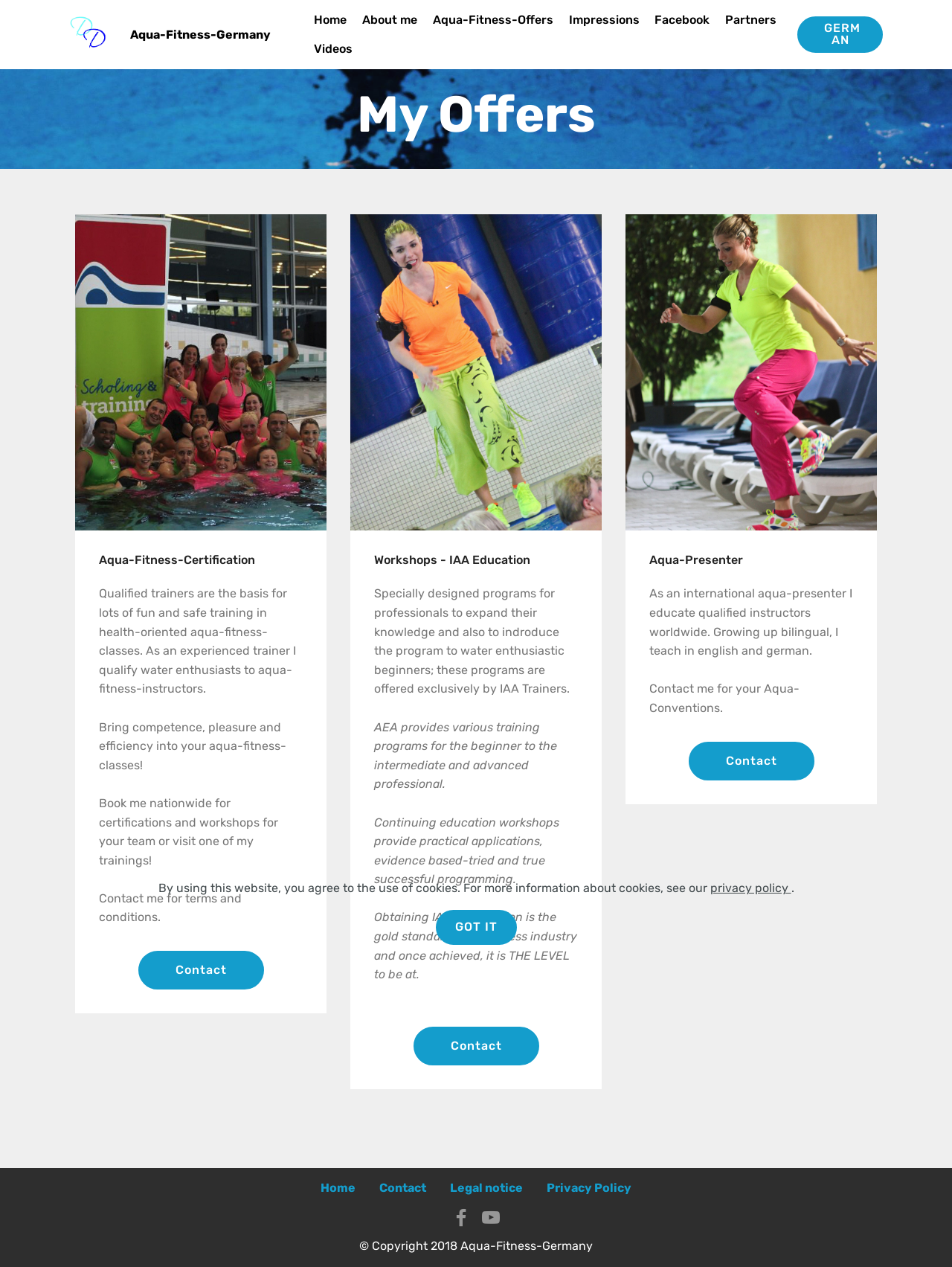Identify the bounding box coordinates of the section to be clicked to complete the task described by the following instruction: "Check Pricing". The coordinates should be four float numbers between 0 and 1, formatted as [left, top, right, bottom].

None